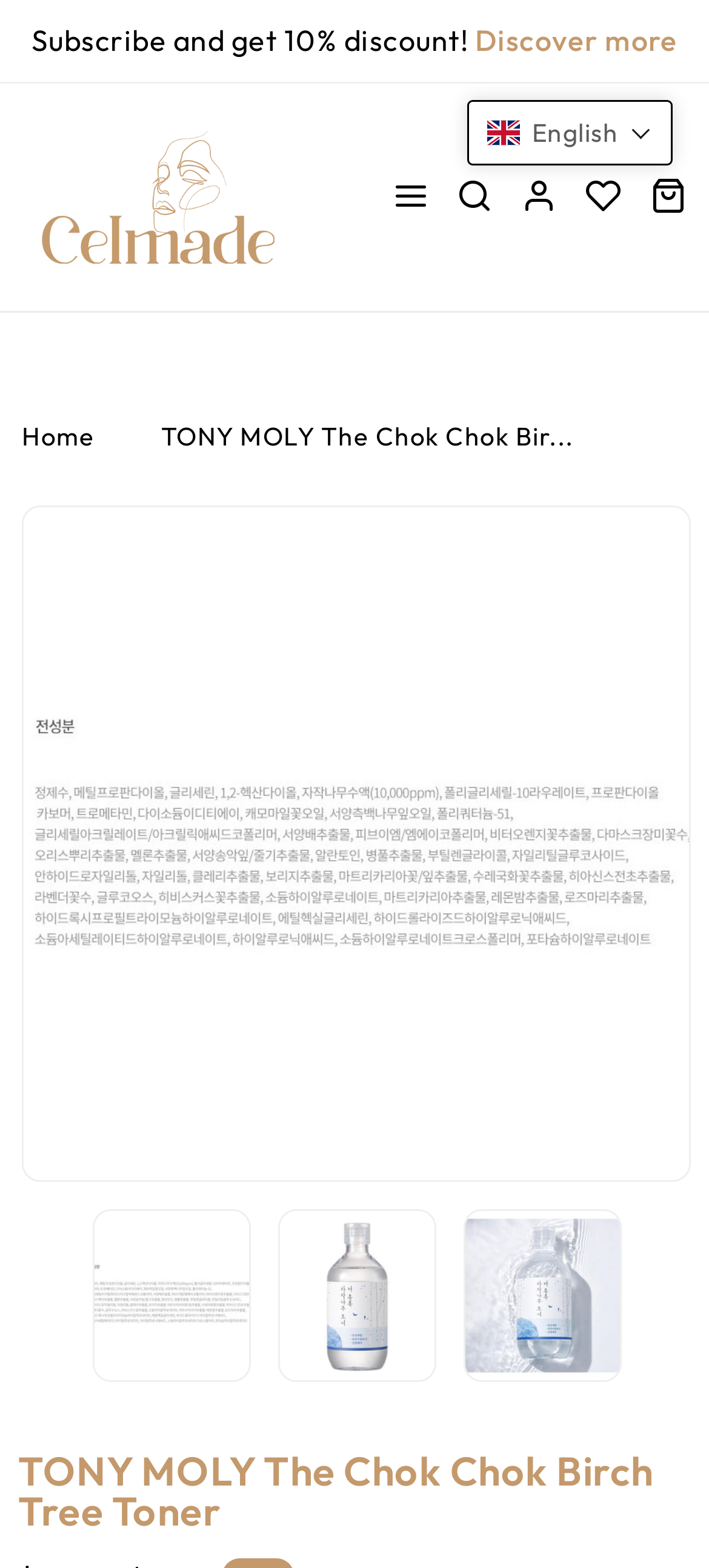What is the quote status?
Provide a thorough and detailed answer to the question.

The quote status is mentioned in the static text 'Your quote is successfully added'.